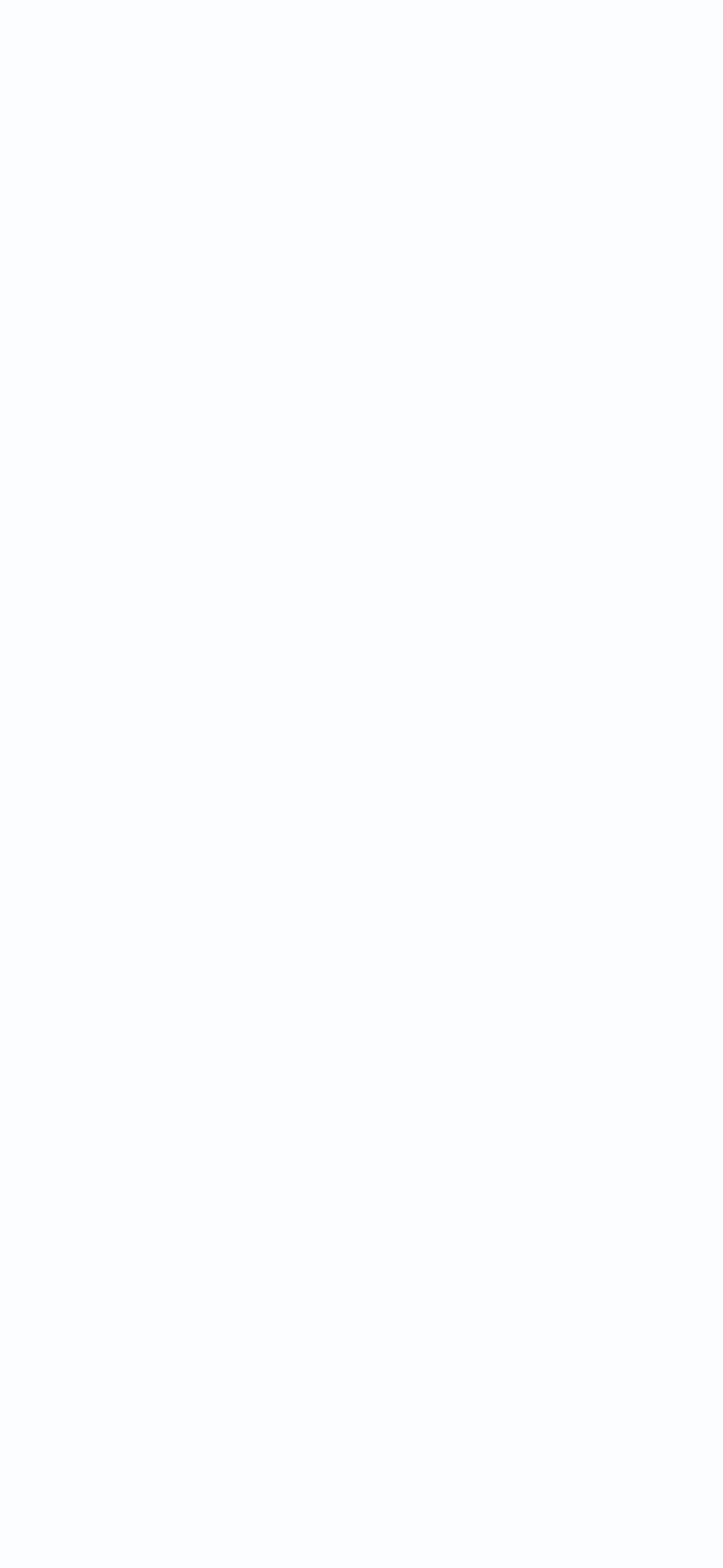Provide a one-word or one-phrase answer to the question:
How many links are there on the webpage?

9